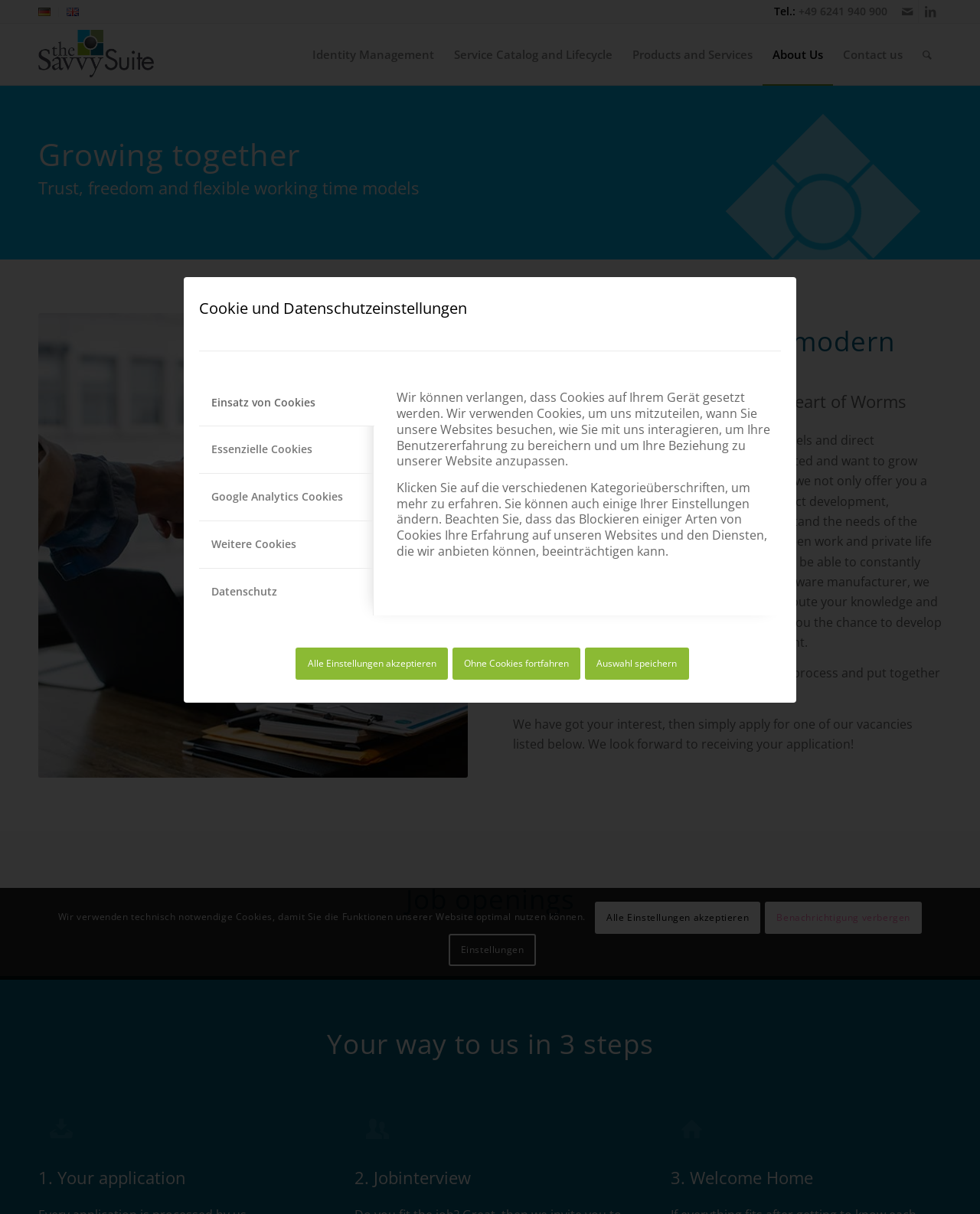Determine the bounding box coordinates of the region that needs to be clicked to achieve the task: "Click on the 'COMMODITIES' link".

None